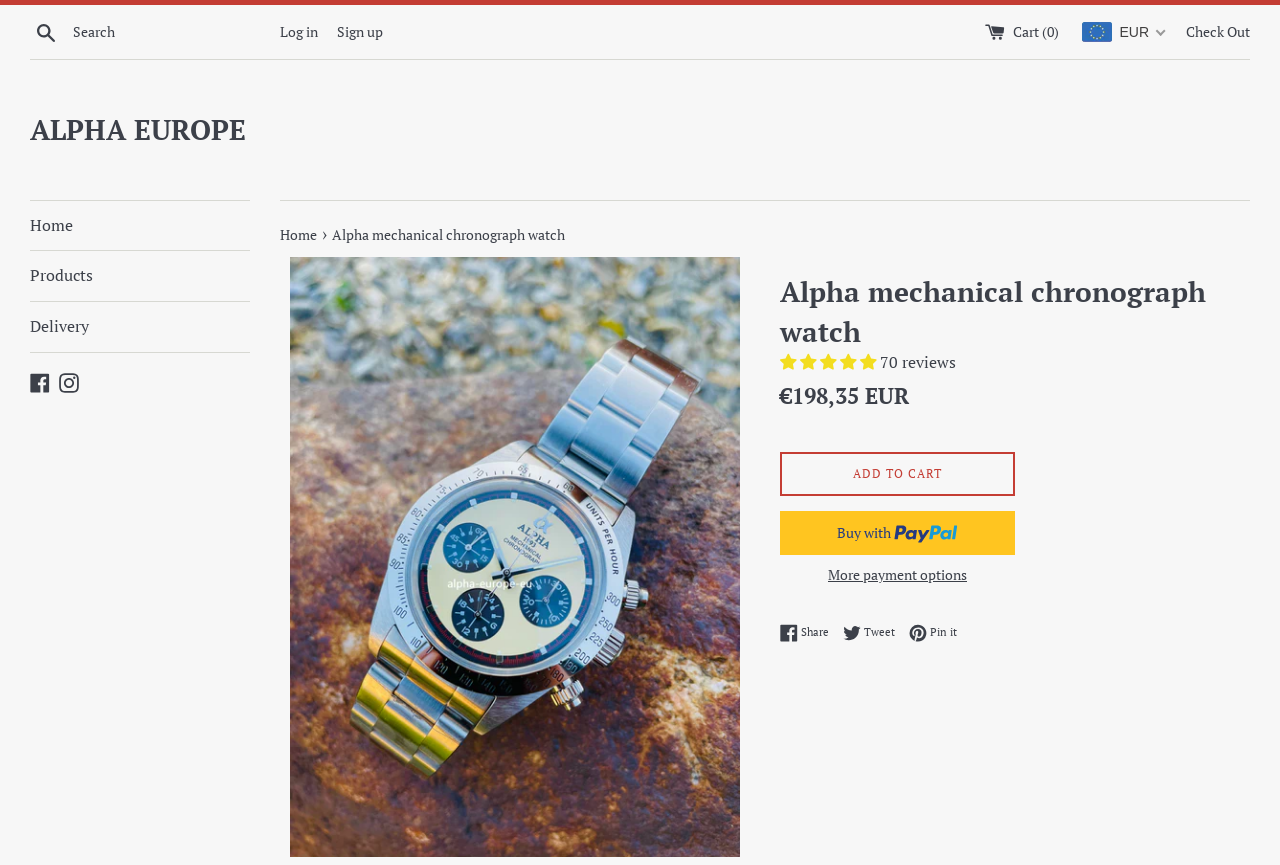Please find the bounding box coordinates of the element that needs to be clicked to perform the following instruction: "Log in to the account". The bounding box coordinates should be four float numbers between 0 and 1, represented as [left, top, right, bottom].

[0.219, 0.025, 0.248, 0.047]